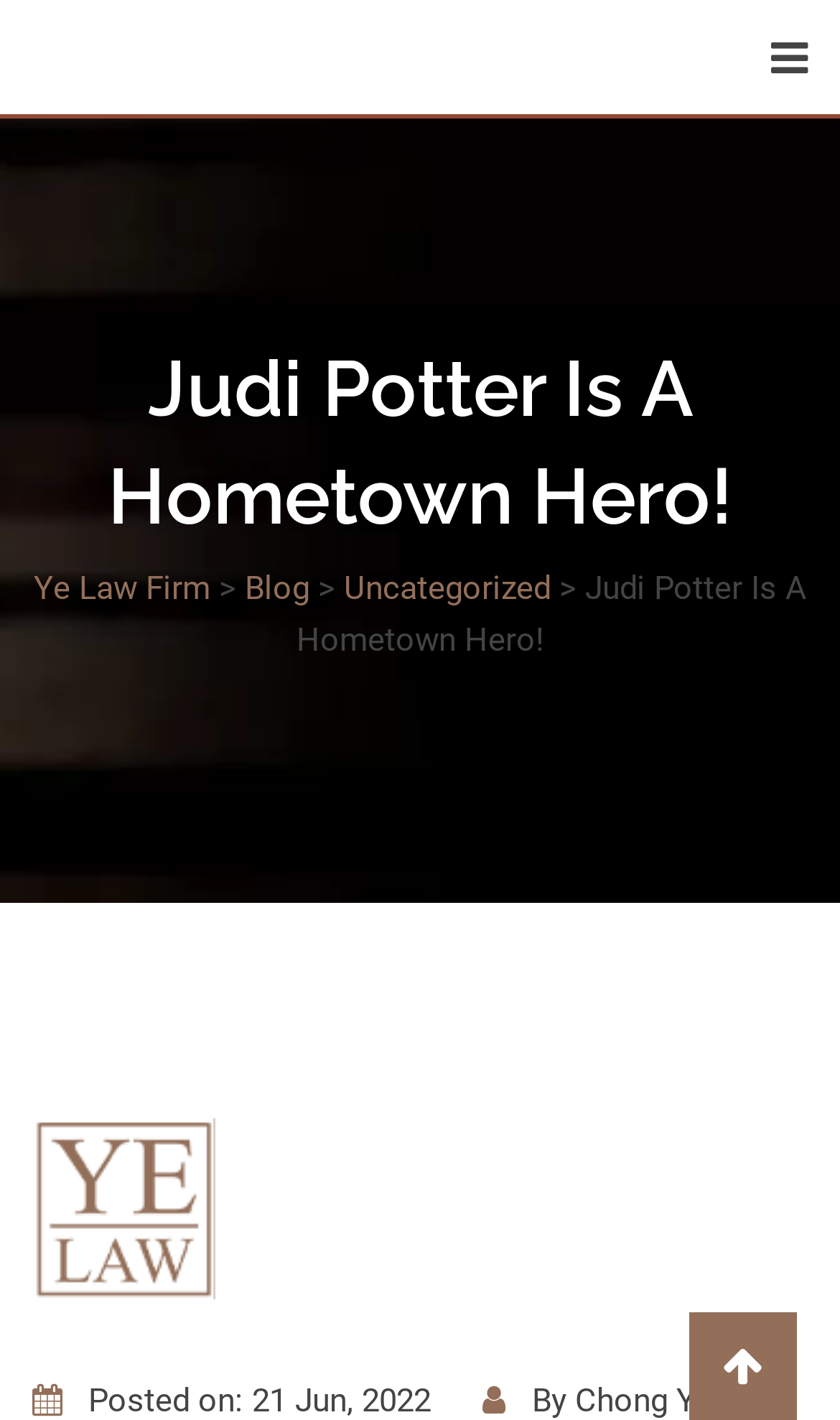Determine the title of the webpage and give its text content.

Judi Potter Is A Hometown Hero!